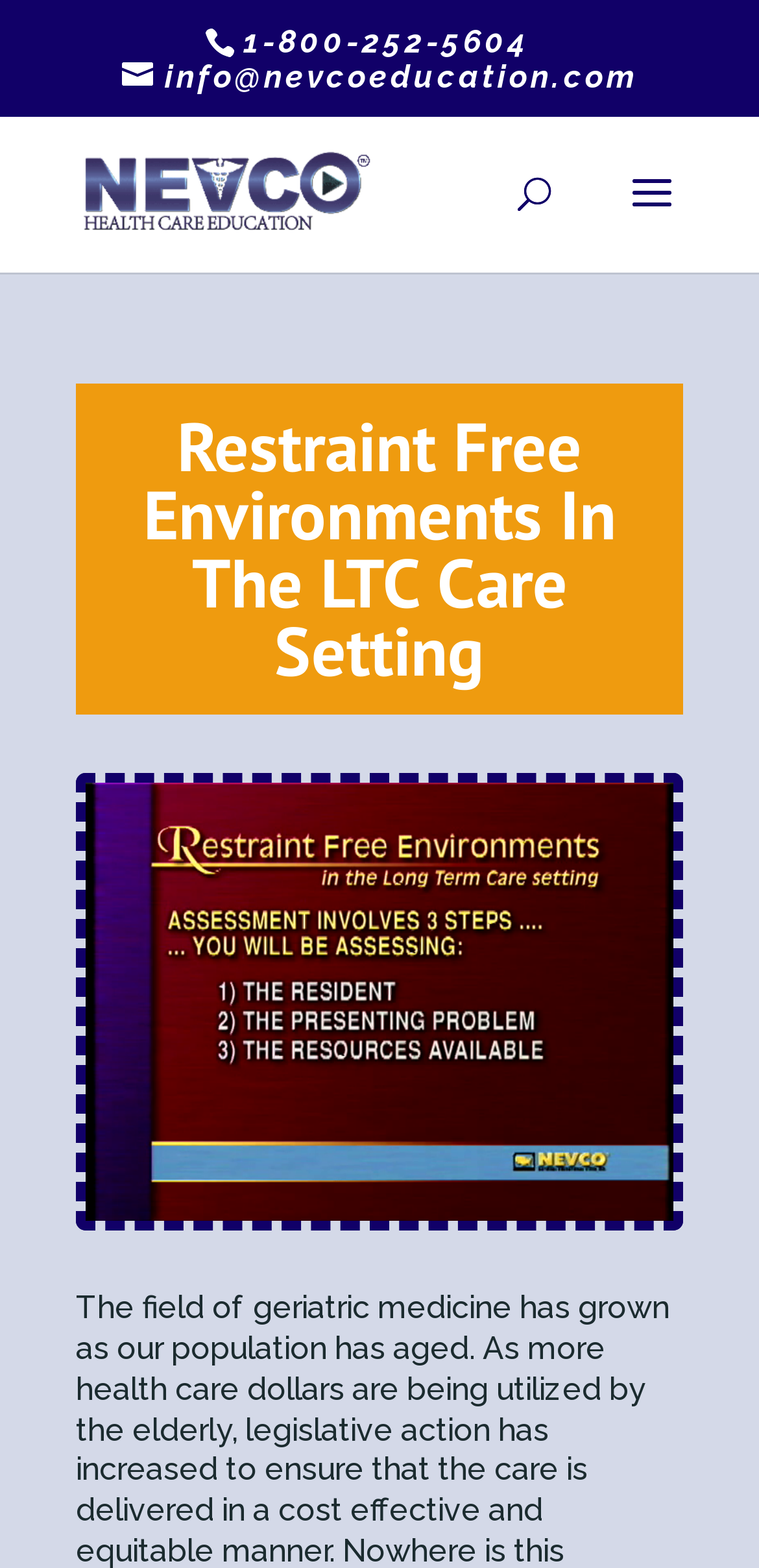Write an extensive caption that covers every aspect of the webpage.

The webpage is about "Restraint Free Environments In The LTC Care Setting" and is provided by Nevco. At the top, there are three links: a phone number "1-800-252-5604" located near the center, an email address "info@nevcoeducation.com" to the left of the phone number, and the company name "Nevco" to the left of the email address, accompanied by a small Nevco logo. 

Below these links, a search bar is positioned, spanning from the middle to the right side of the page, with a search box labeled "Search for:". 

The main content of the webpage is headed by a title "Restraint Free Environments In The LTC Care Setting", which occupies a significant portion of the page, from the left to the right side, and is positioned roughly in the middle of the page. 

Below the title, there is a large image that takes up most of the remaining space on the page, stretching from the left to the right side and almost reaching the bottom of the page.